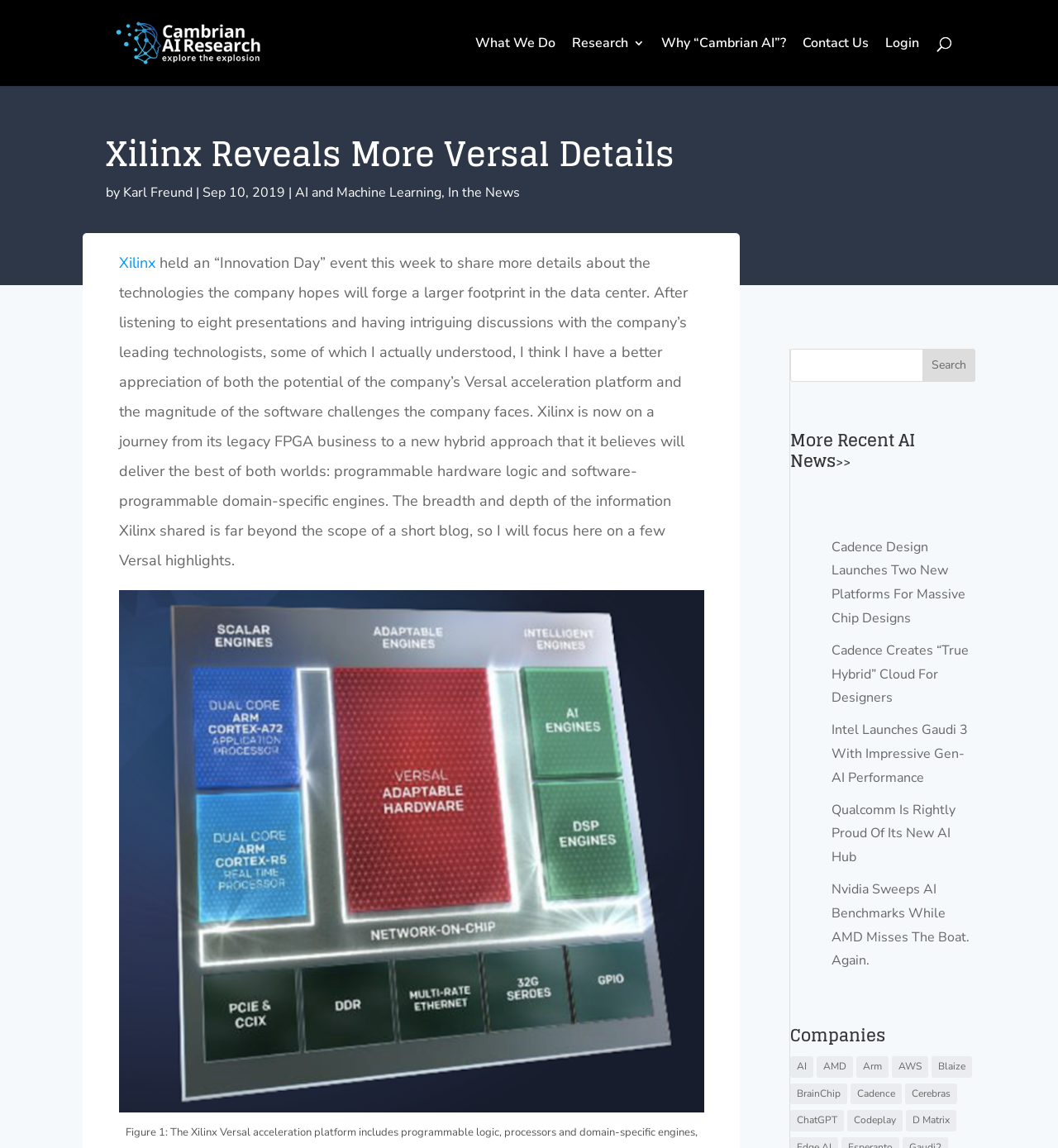Identify the bounding box coordinates for the region of the element that should be clicked to carry out the instruction: "Search for AI news". The bounding box coordinates should be four float numbers between 0 and 1, i.e., [left, top, right, bottom].

[0.747, 0.304, 0.922, 0.332]